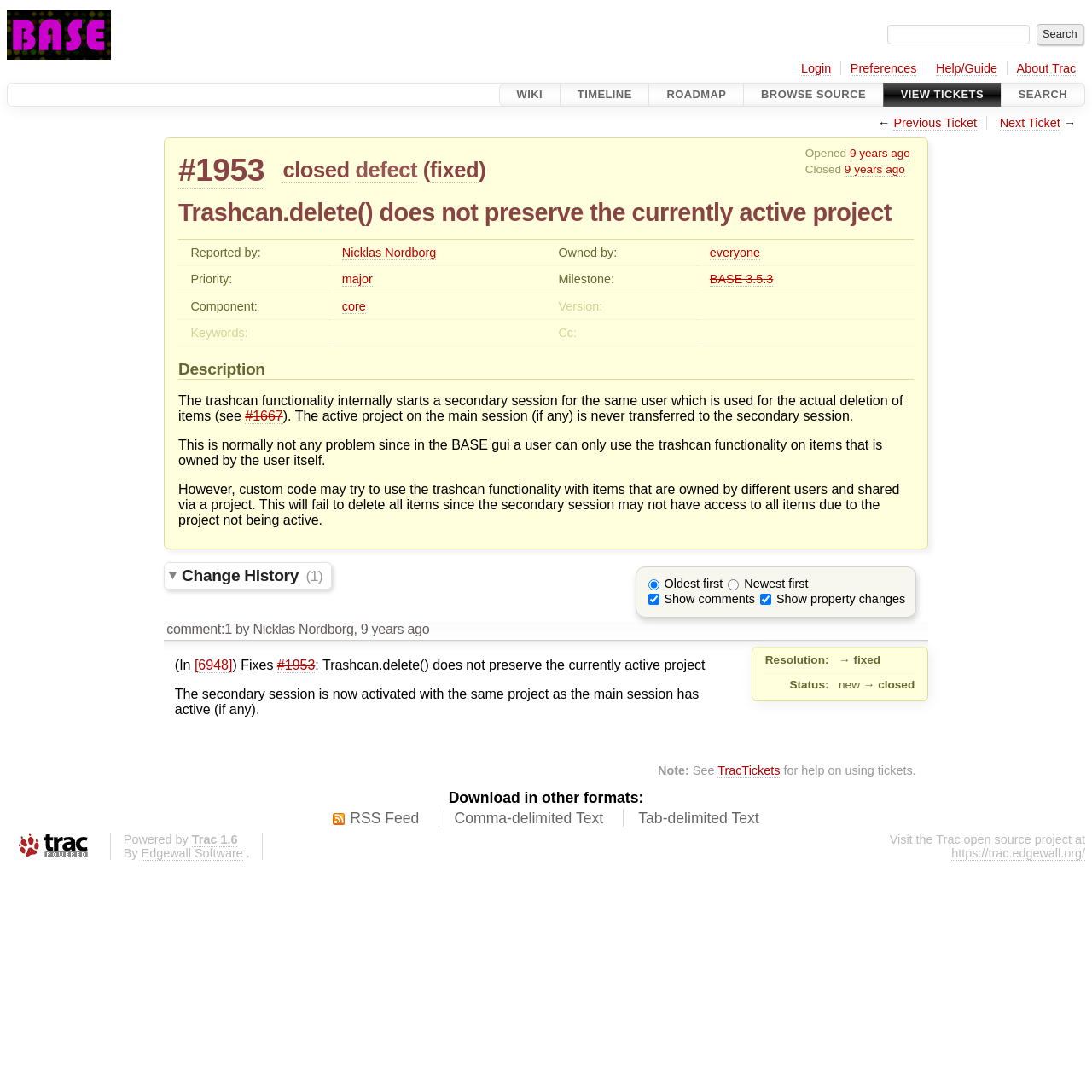From the element description: "Comma-delimited Text", extract the bounding box coordinates of the UI element. The coordinates should be expressed as four float numbers between 0 and 1, in the order [left, top, right, bottom].

[0.416, 0.742, 0.552, 0.759]